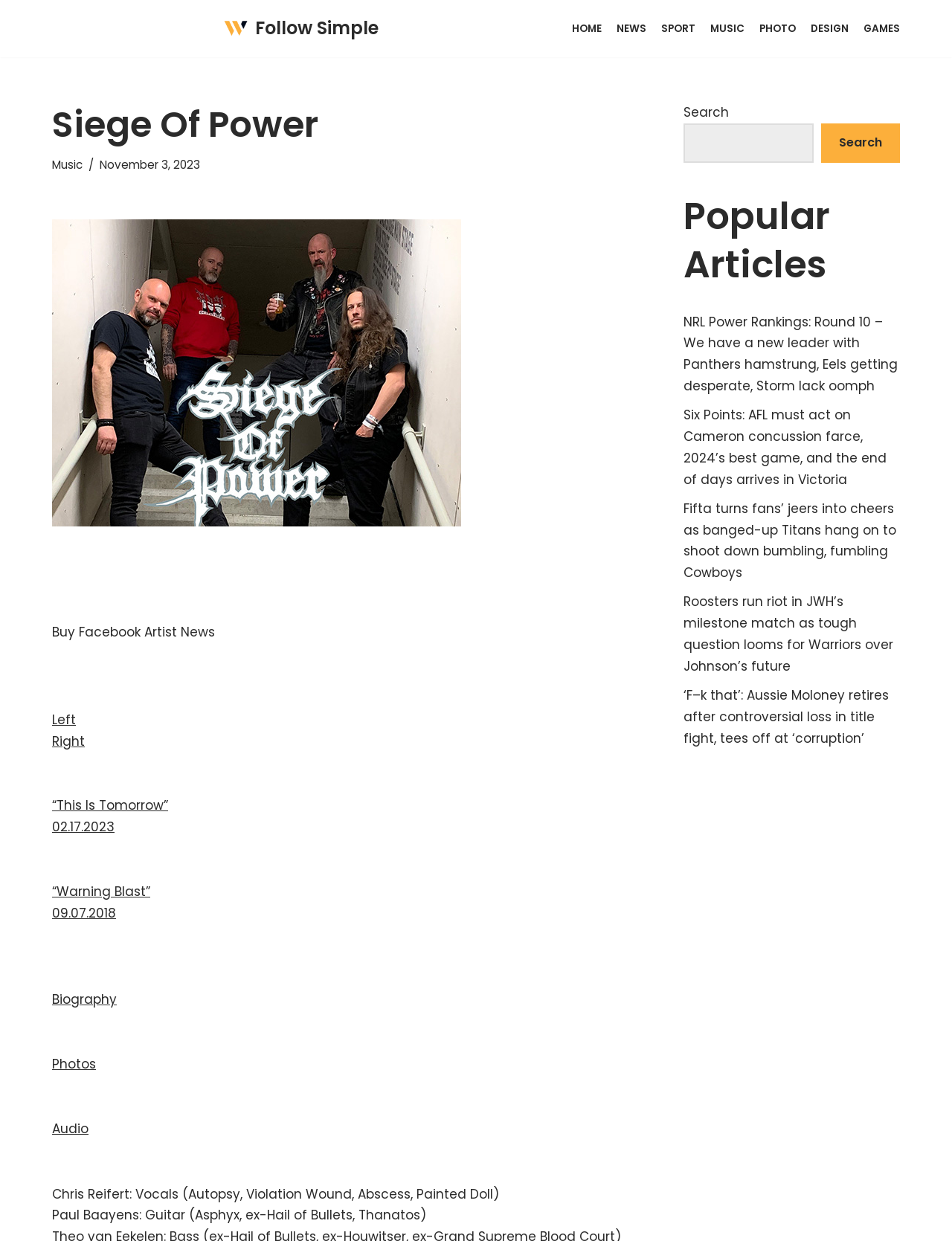Please determine the primary heading and provide its text.

Siege Of Power